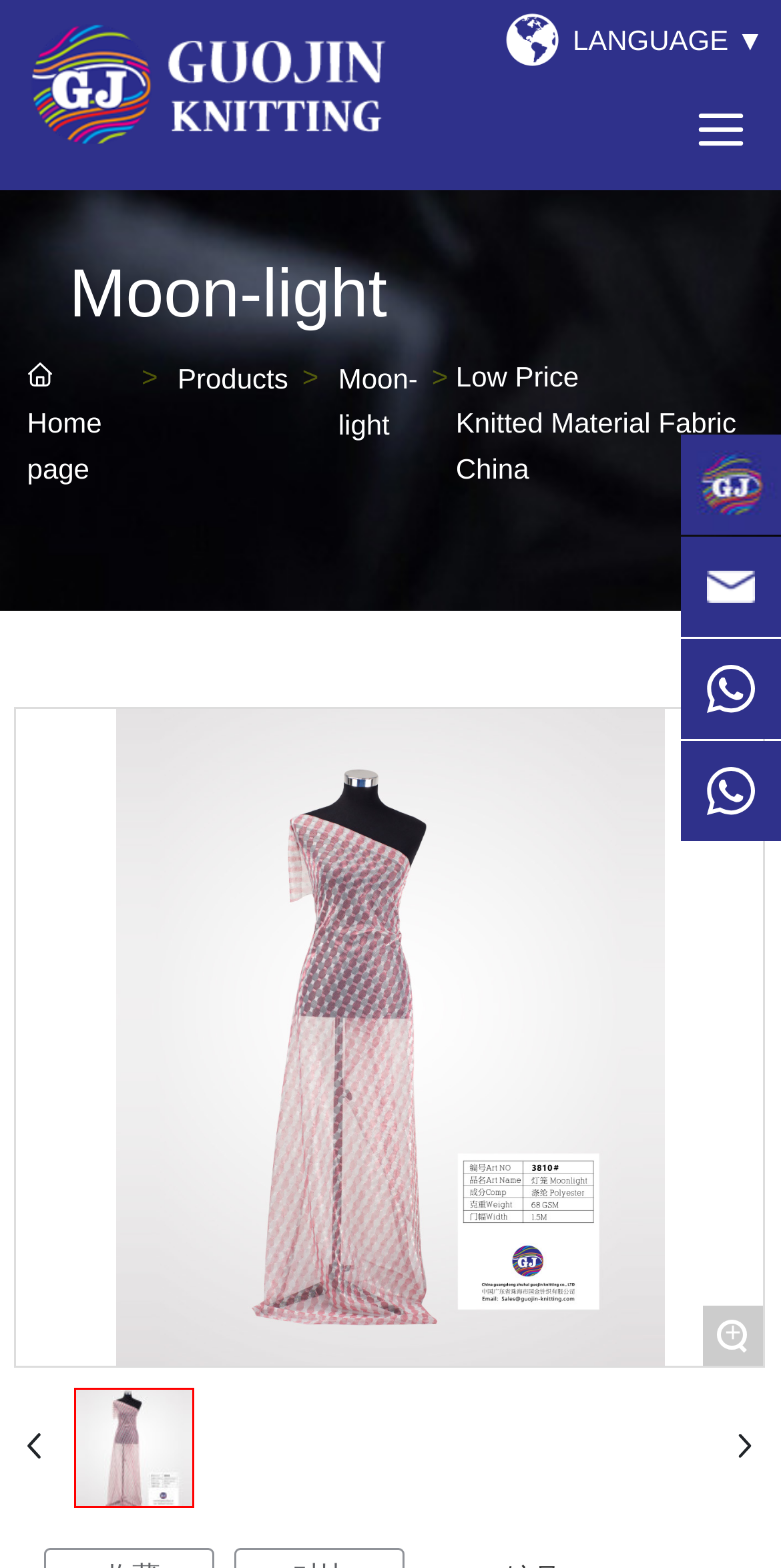Locate and extract the text of the main heading on the webpage.

Low Price Knitted Material Fabric China